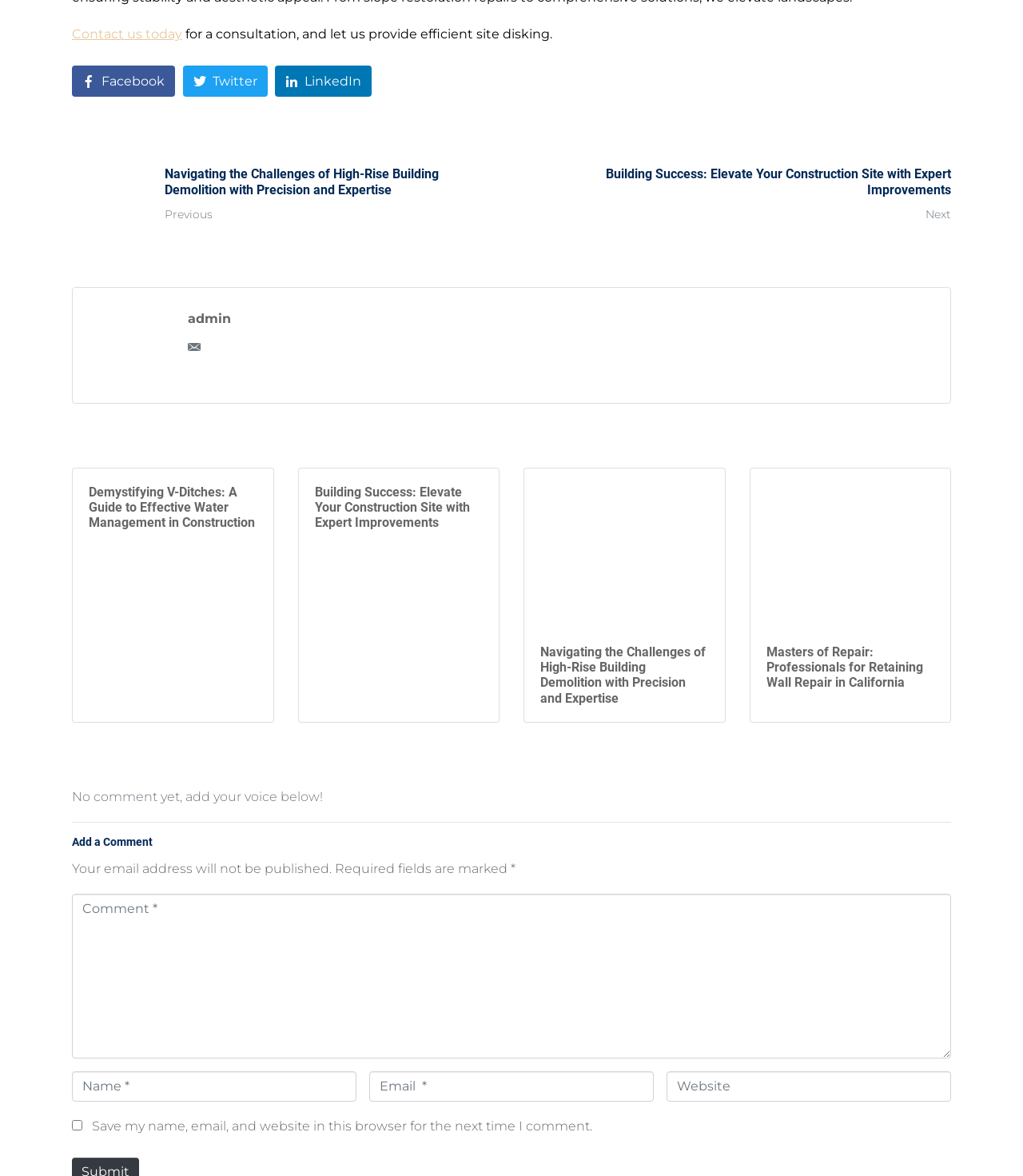What is required to add a comment?
Can you provide an in-depth and detailed response to the question?

To add a comment, users are required to fill in their name, email, and comment, as indicated by the required fields marked with an asterisk (*) and the 'Add a Comment' heading.